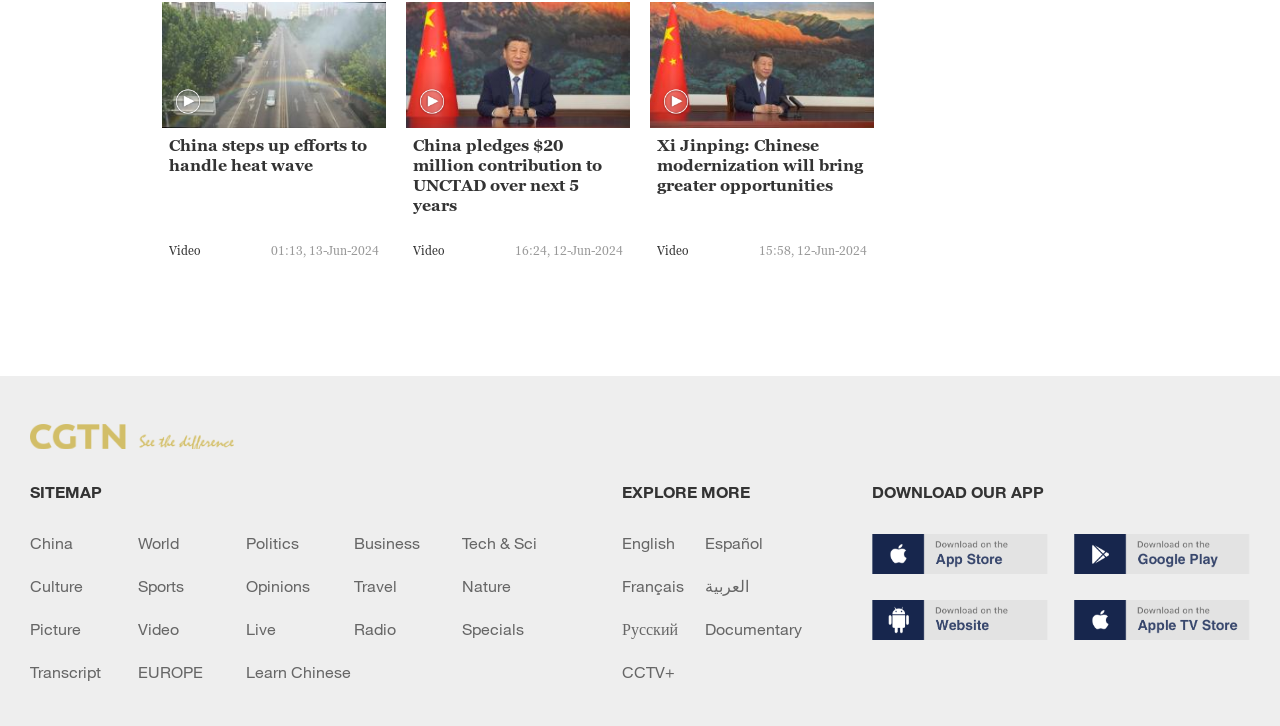Please identify the bounding box coordinates of the clickable element to fulfill the following instruction: "Click the video link about China's heat wave". The coordinates should be four float numbers between 0 and 1, i.e., [left, top, right, bottom].

[0.132, 0.186, 0.296, 0.296]